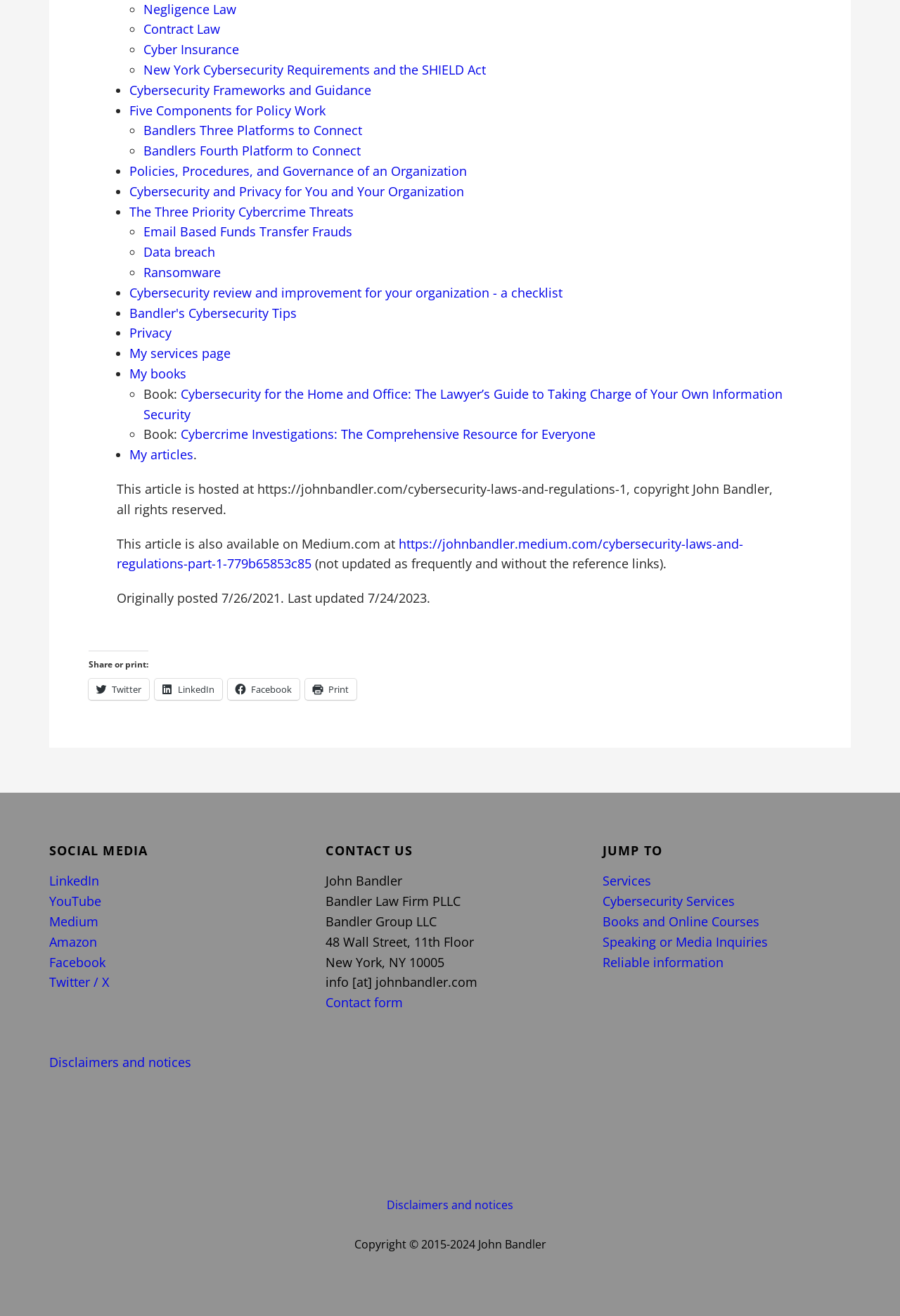Using the given description, provide the bounding box coordinates formatted as (top-left x, top-left y, bottom-right x, bottom-right y), with all values being floating point numbers between 0 and 1. Description: Twitter

[0.098, 0.516, 0.166, 0.532]